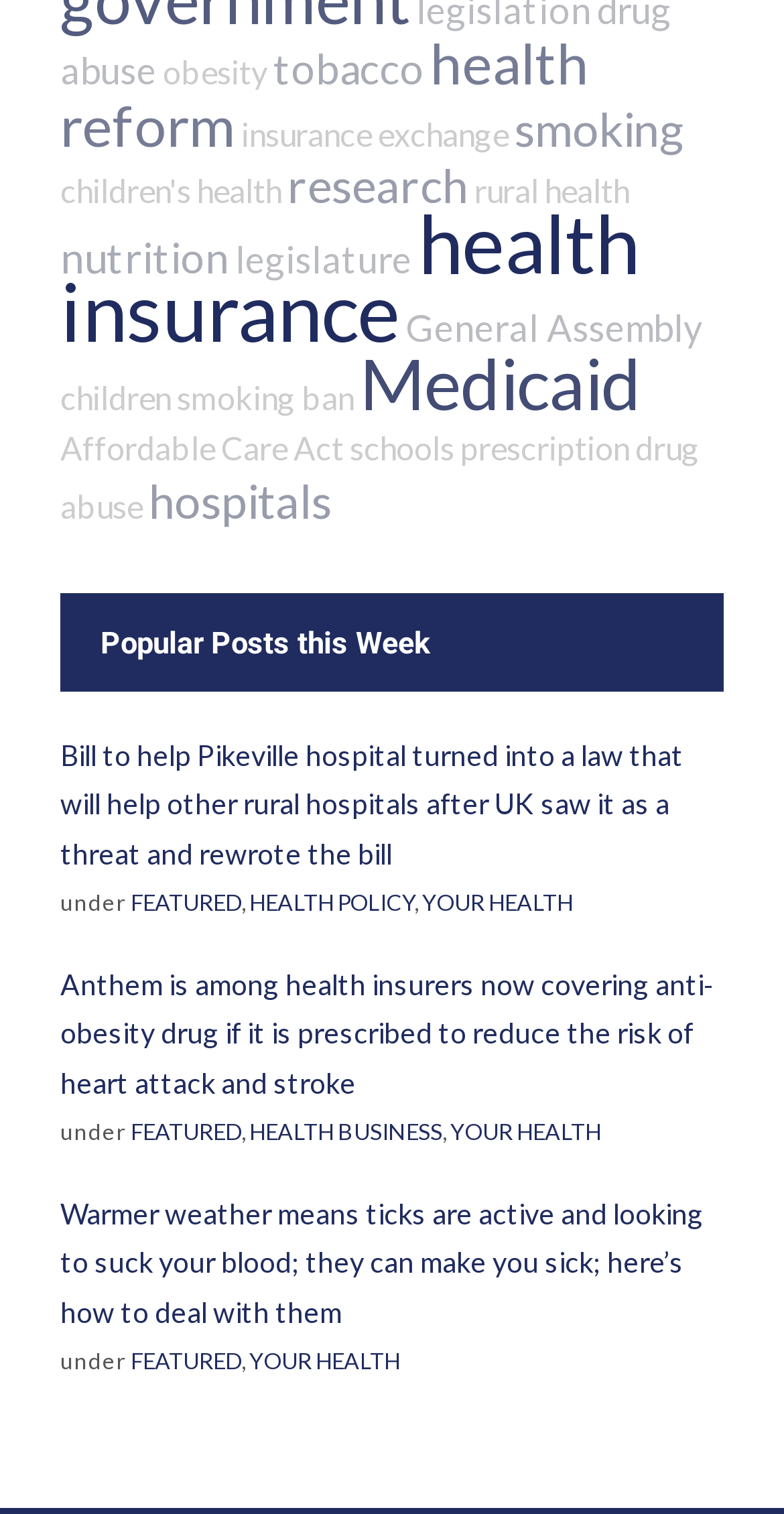Locate the bounding box for the described UI element: "schools". Ensure the coordinates are four float numbers between 0 and 1, formatted as [left, top, right, bottom].

[0.446, 0.283, 0.579, 0.308]